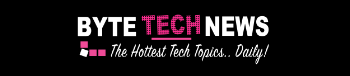Provide a brief response to the question below using a single word or phrase: 
What is the tagline of ByteTechNews?

The Hottest Tech Topics.. Daily!